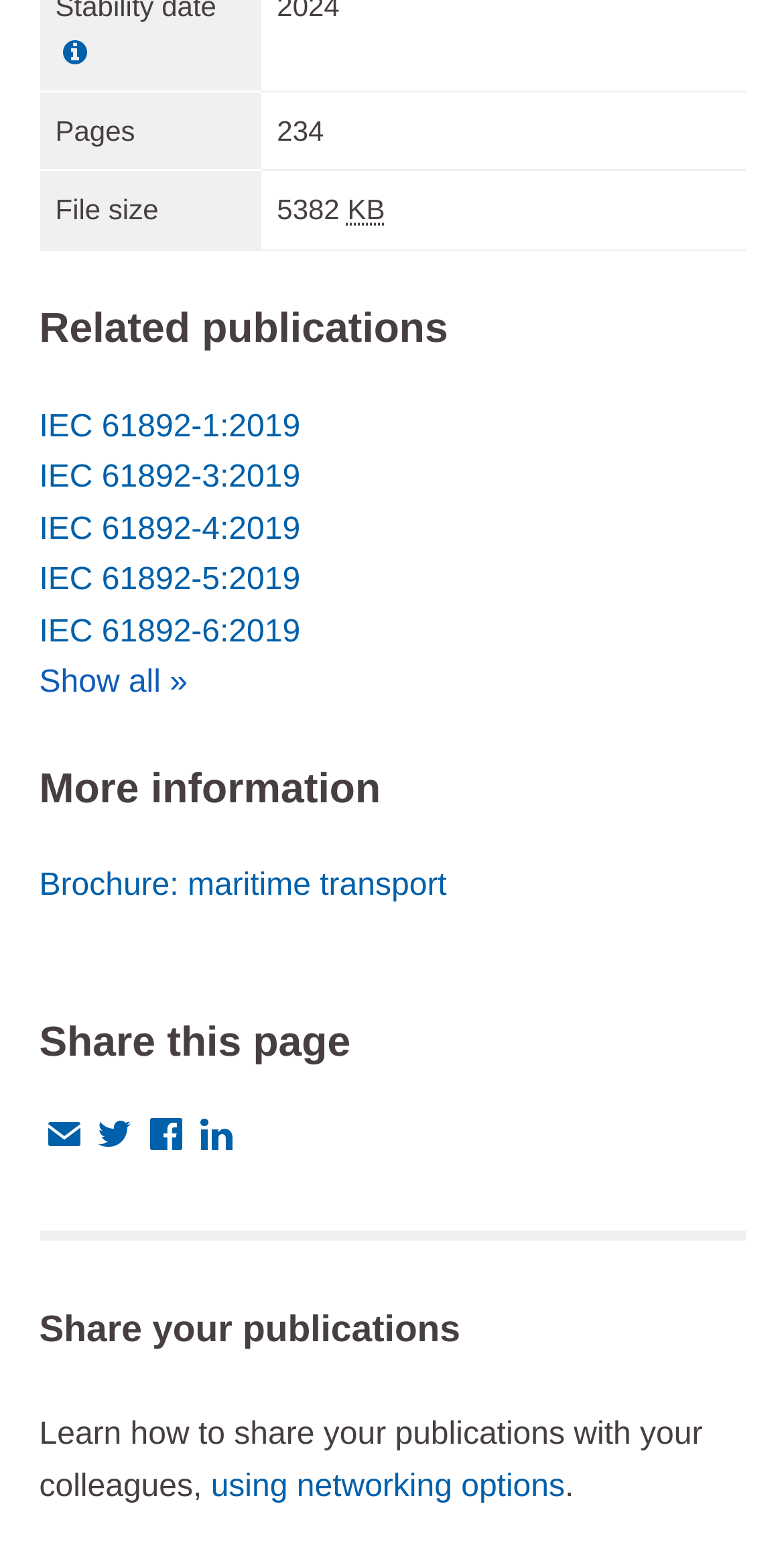What is the file size of the publication?
Please provide a detailed and comprehensive answer to the question.

The file size of the publication is mentioned in the table as 5382 KB, which is equivalent to 5382 Kilobits as indicated by the abbreviation 'KB'.